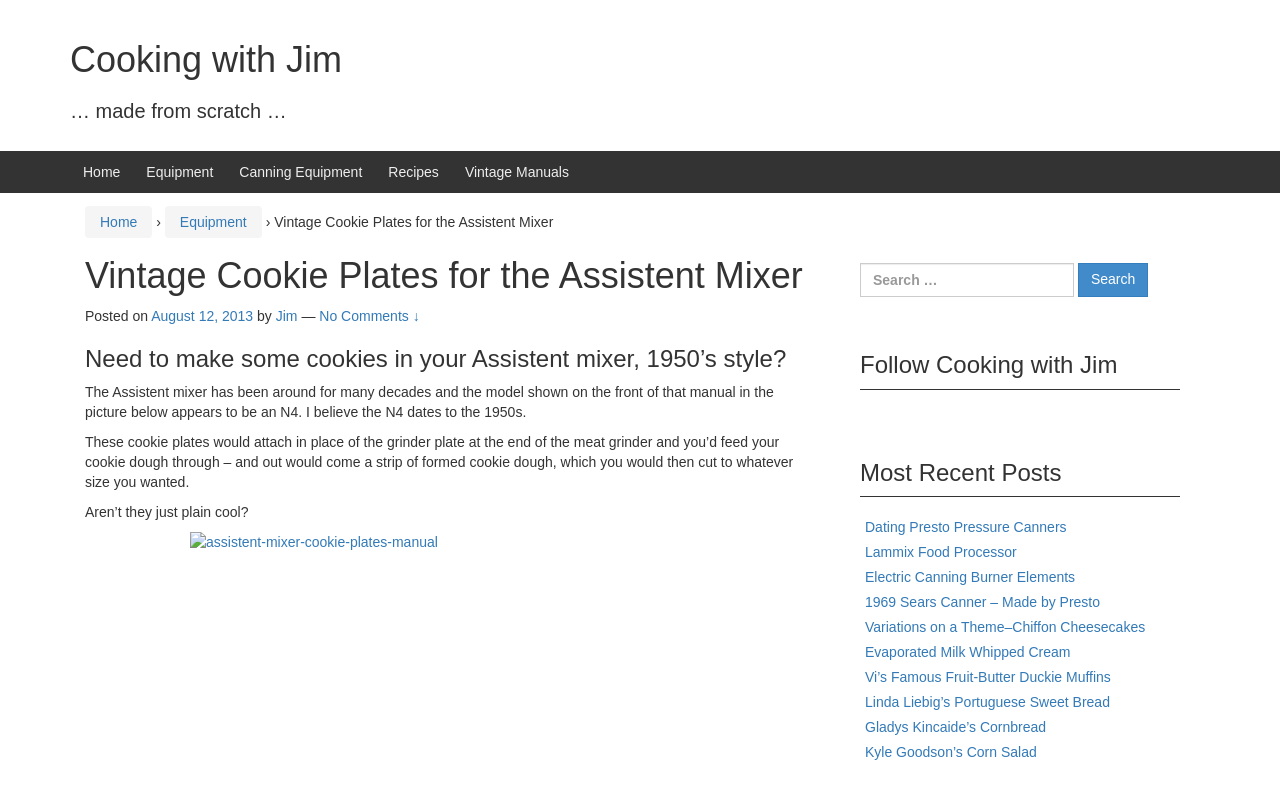Using the information in the image, give a comprehensive answer to the question: 
What is the name of the author of the current article?

The author's name is mentioned in the article as 'Jim', which is a link with the text 'by' preceding it.